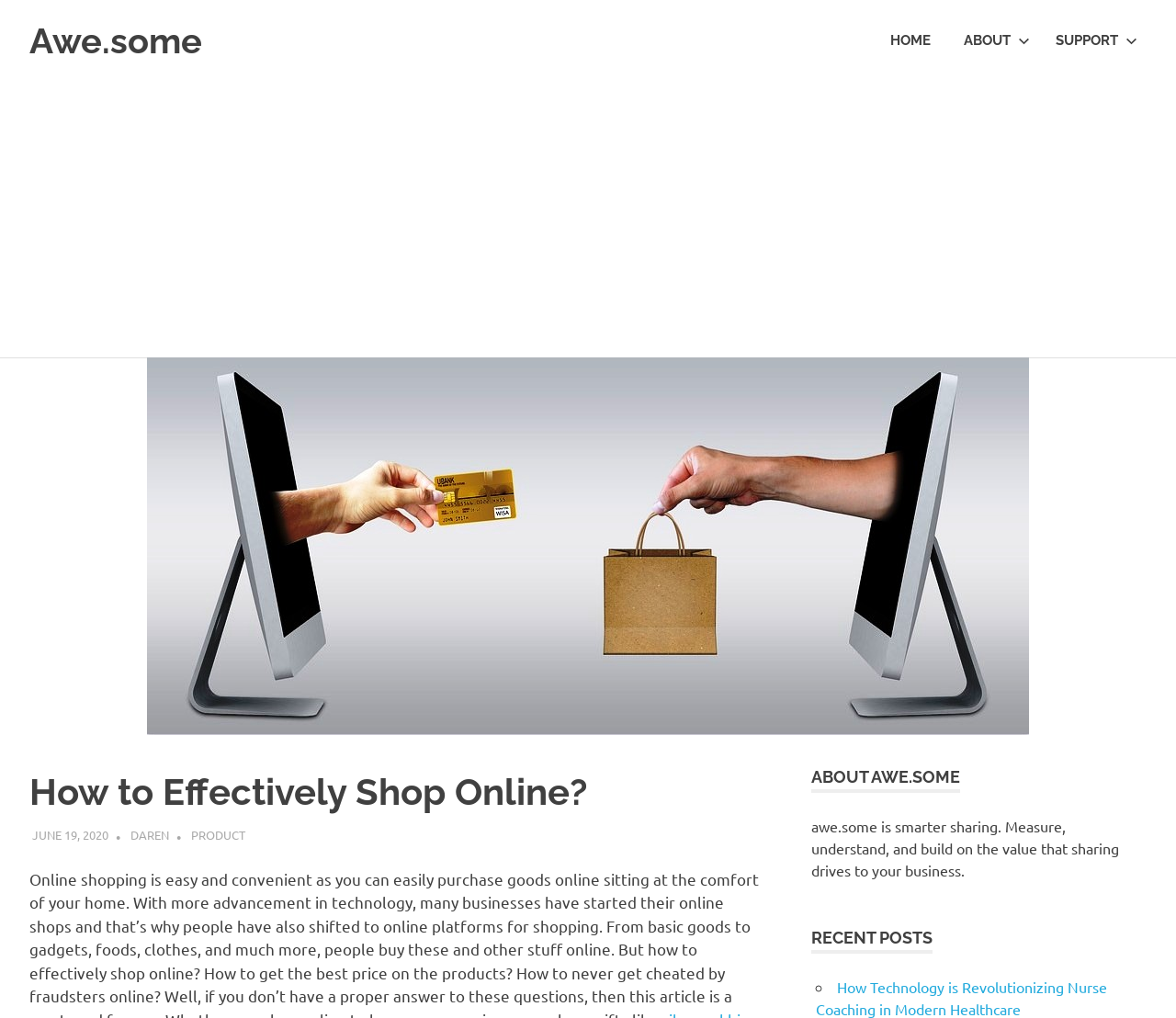Please determine the bounding box coordinates of the clickable area required to carry out the following instruction: "view recent posts". The coordinates must be four float numbers between 0 and 1, represented as [left, top, right, bottom].

[0.69, 0.909, 0.793, 0.937]